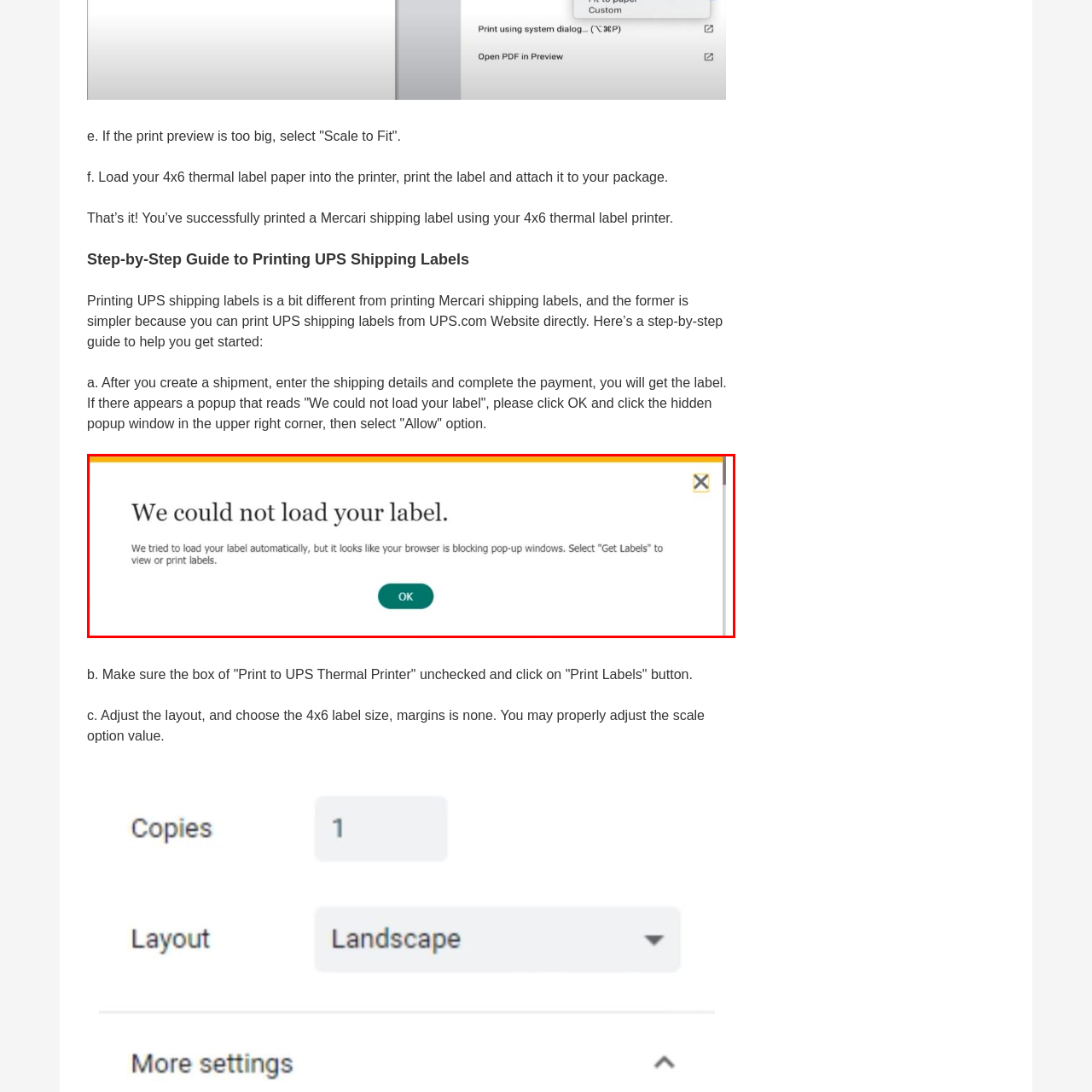Observe the visual content surrounded by a red rectangle, Why did the system fail to load the label? Respond using just one word or a short phrase.

Due to browser settings